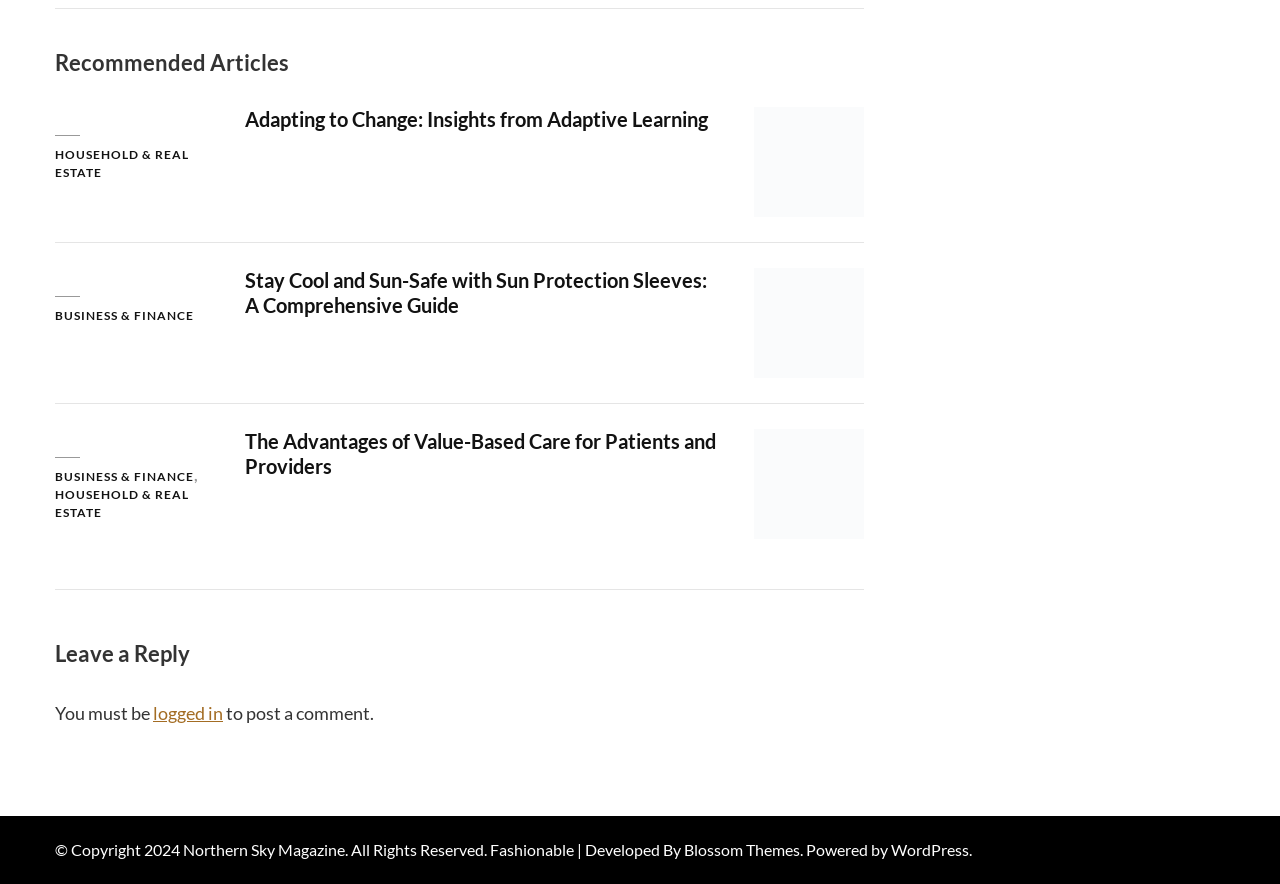Return the bounding box coordinates of the UI element that corresponds to this description: "Household & Real Estate". The coordinates must be given as four float numbers in the range of 0 and 1, [left, top, right, bottom].

[0.043, 0.165, 0.168, 0.206]